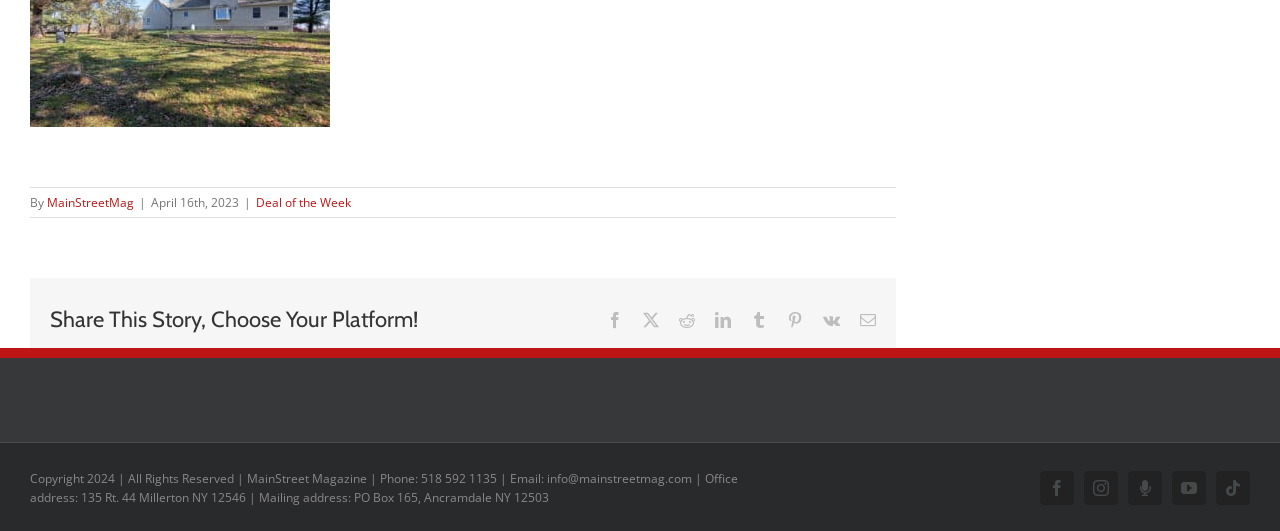Please specify the bounding box coordinates of the area that should be clicked to accomplish the following instruction: "Watch on YouTube". The coordinates should consist of four float numbers between 0 and 1, i.e., [left, top, right, bottom].

[0.916, 0.888, 0.942, 0.952]